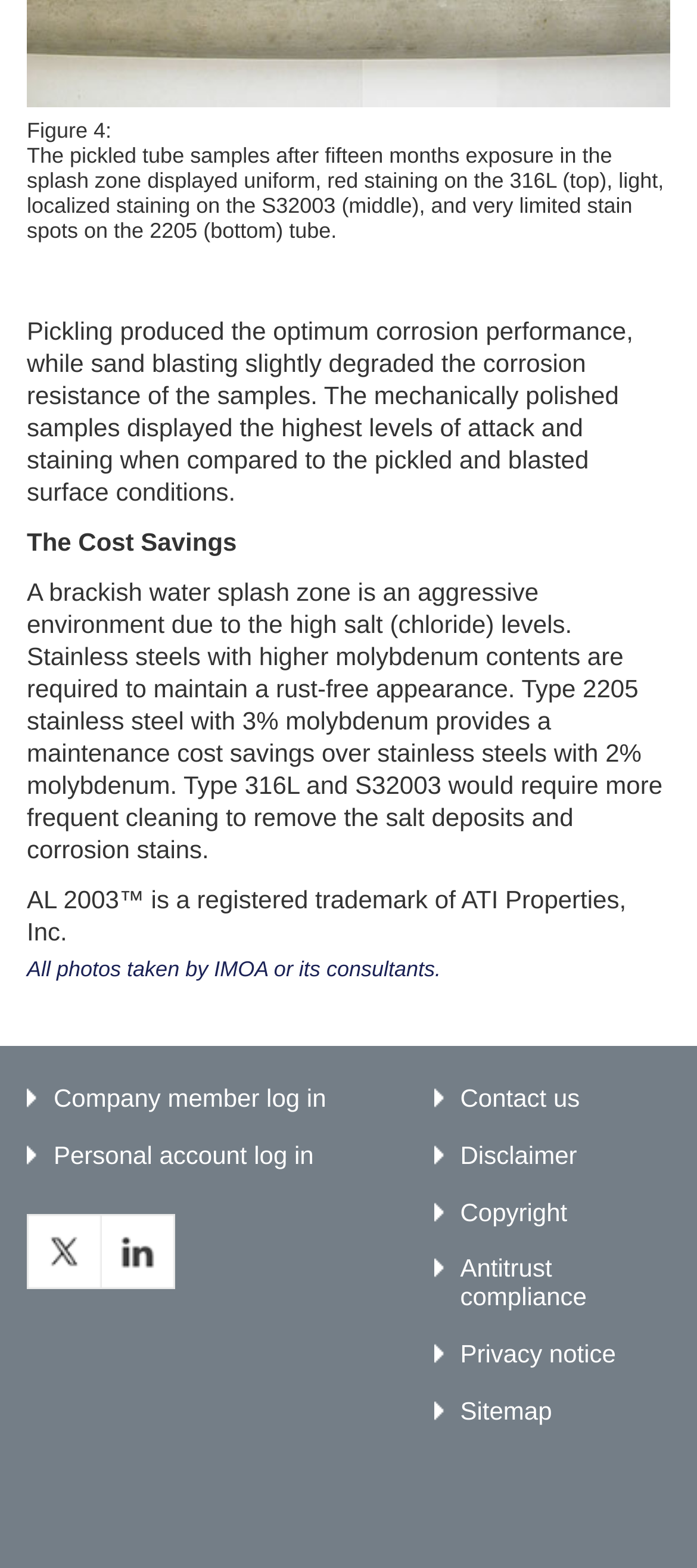Please identify the coordinates of the bounding box that should be clicked to fulfill this instruction: "Read the latest news".

None